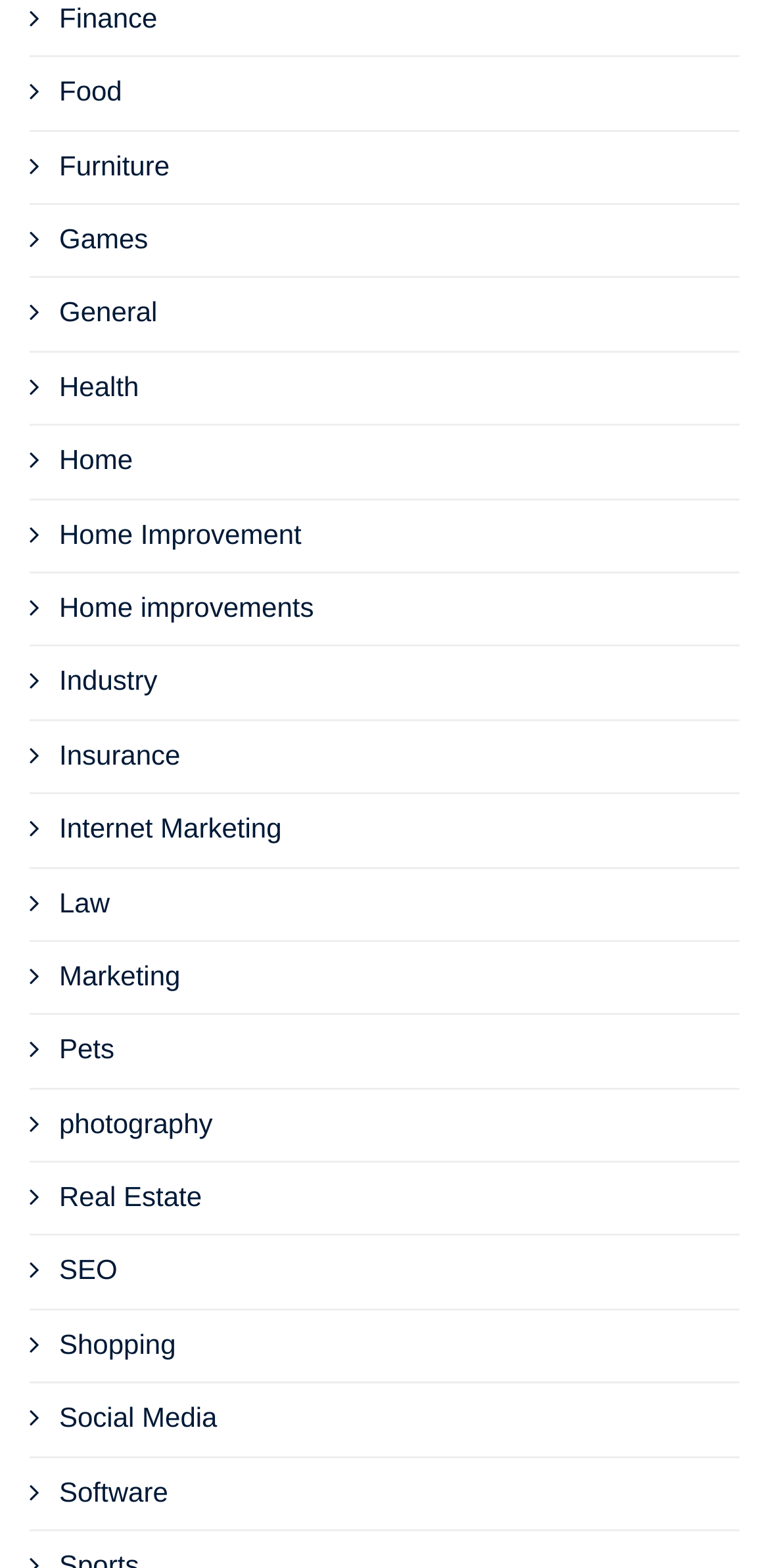Identify the bounding box coordinates of the region I need to click to complete this instruction: "Visit Real Estate".

[0.077, 0.753, 0.262, 0.773]